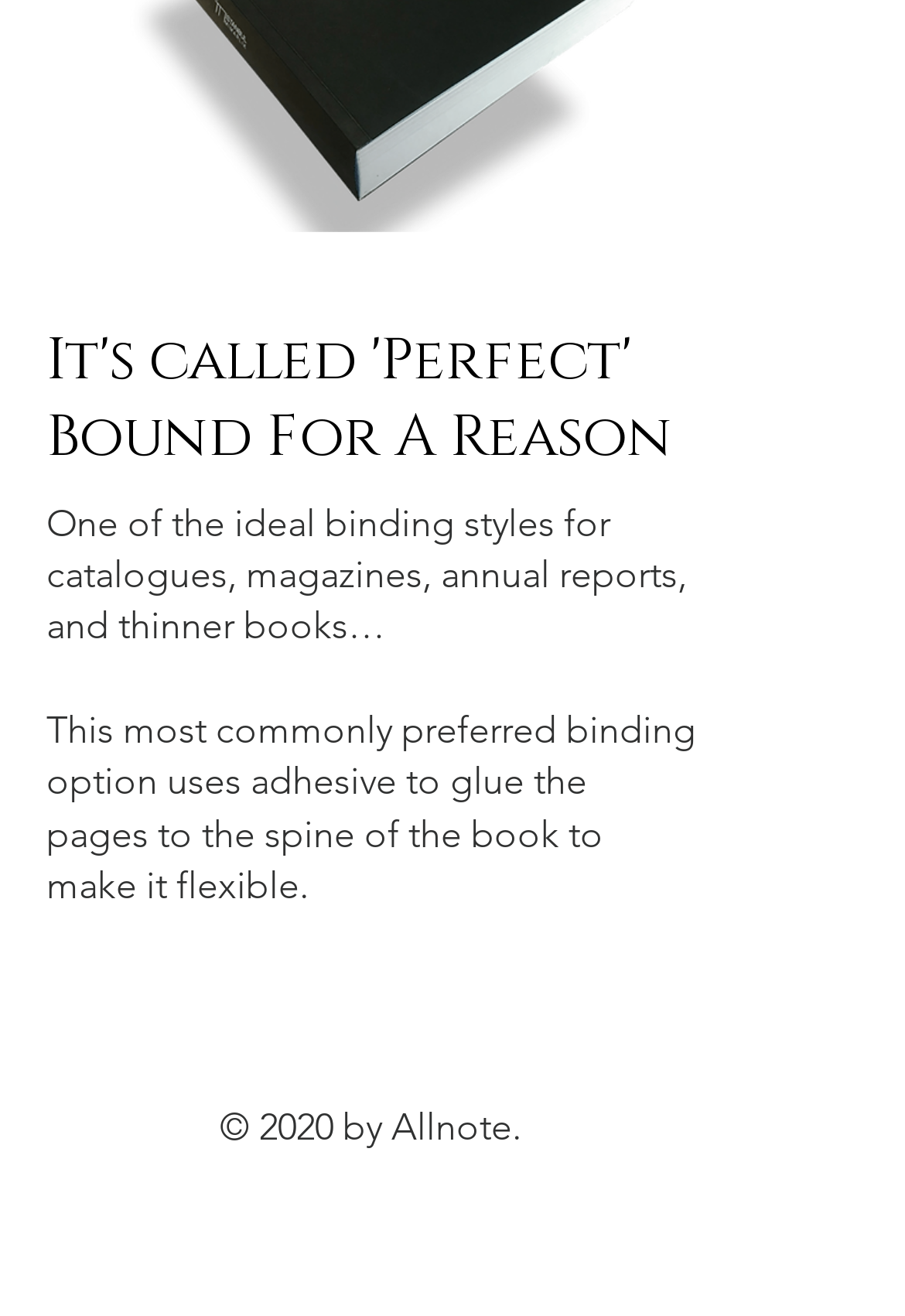What is the ideal binding style for catalogues and magazines?
Based on the visual, give a brief answer using one word or a short phrase.

Perfect Bound